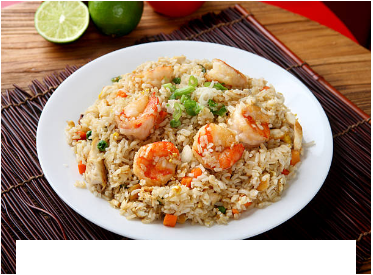Provide a thorough description of the contents of the image.

This vibrant dish features a plate of shrimp fried rice, artfully arranged with large, succulent shrimp that are golden brown on the outside and tender on the inside. The fluffy rice is interspersed with colorful diced vegetables such as peas, carrots, and green onions, adding both texture and flavor. Fresh lime halves and red tomatoes in the background introduce a hint of citrus freshness and visual appeal, while the woven bamboo placemat beneath the plate complements the dish’s presentation, enhancing its inviting and hearty feel. This capturing of a classic recipe evokes the warmth of home-cooked meals, promising a delicious and satisfying culinary experience.